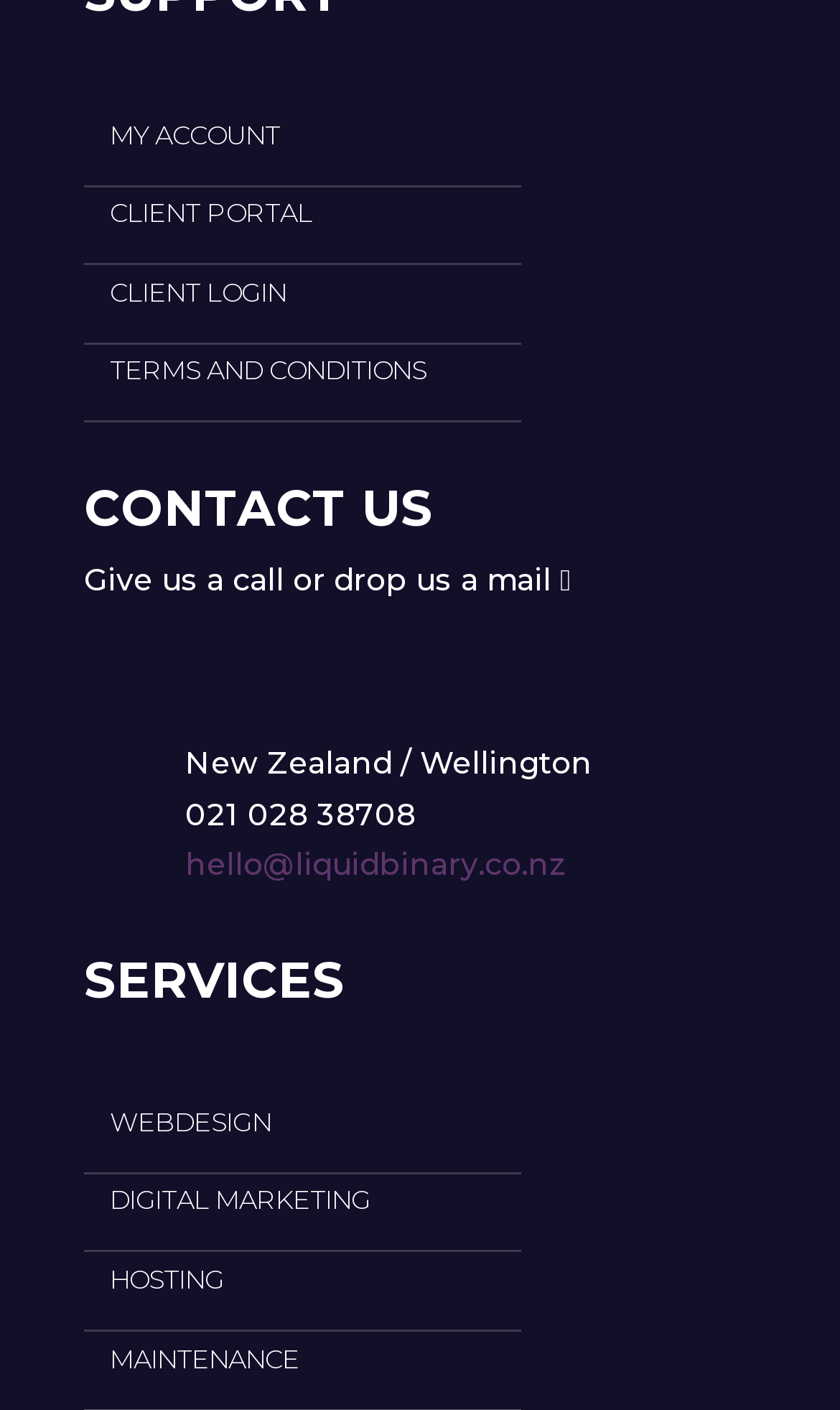Specify the bounding box coordinates of the area to click in order to execute this command: 'view web design services'. The coordinates should consist of four float numbers ranging from 0 to 1, and should be formatted as [left, top, right, bottom].

[0.1, 0.775, 0.354, 0.817]